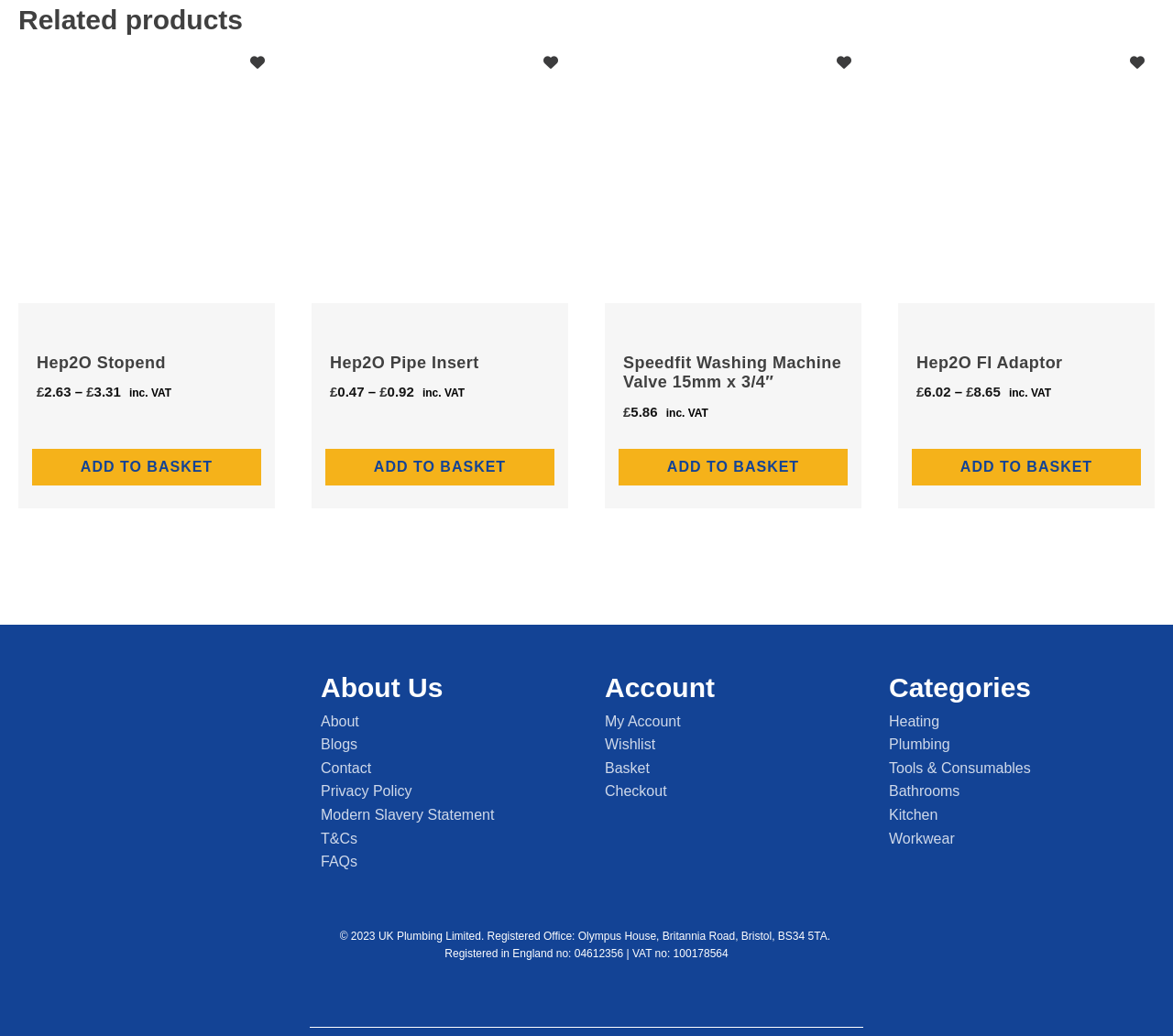Identify the bounding box coordinates for the UI element mentioned here: "Modern Slavery Statement". Provide the coordinates as four float values between 0 and 1, i.e., [left, top, right, bottom].

[0.273, 0.775, 0.484, 0.798]